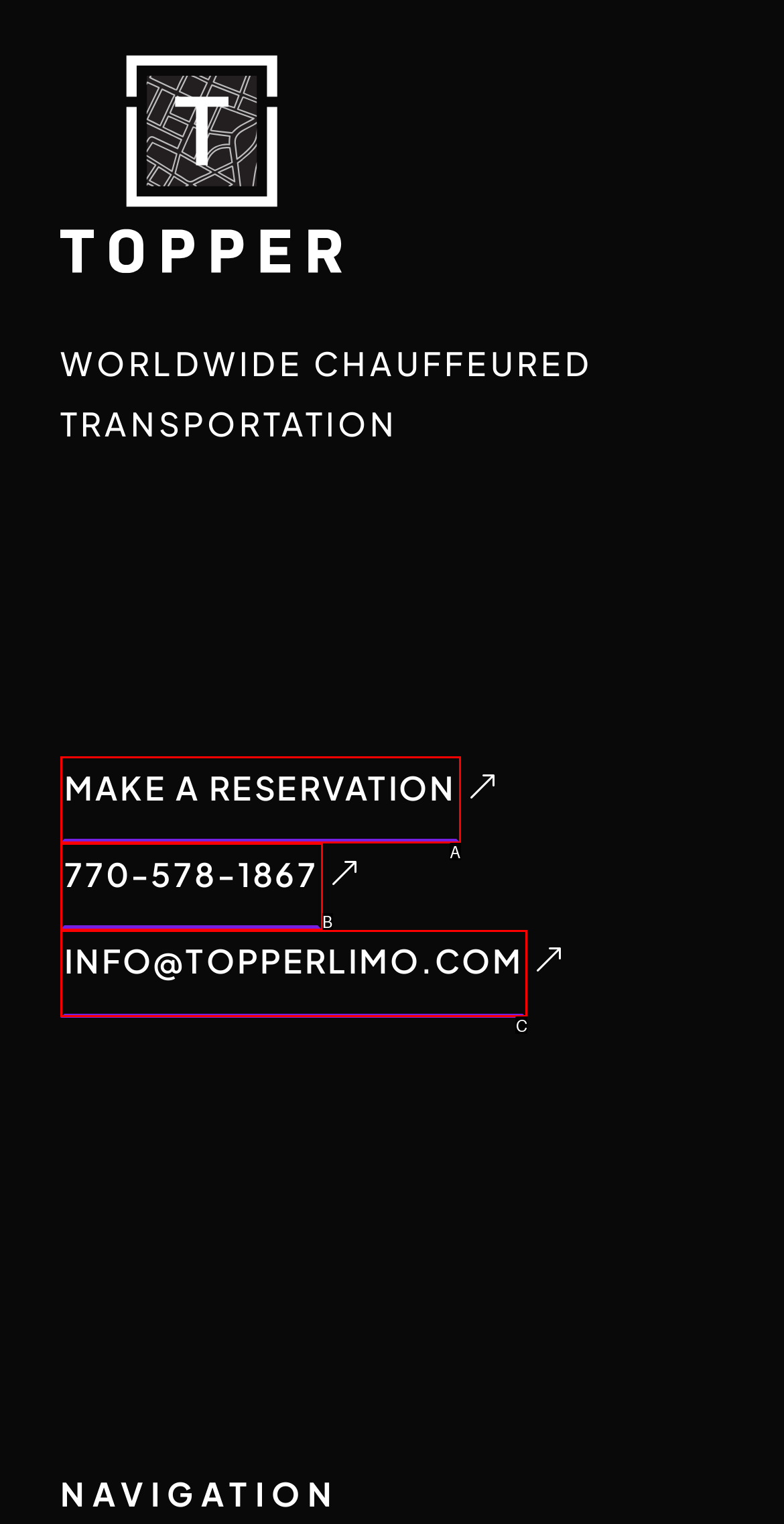Match the HTML element to the given description: Make a reservation
Indicate the option by its letter.

A